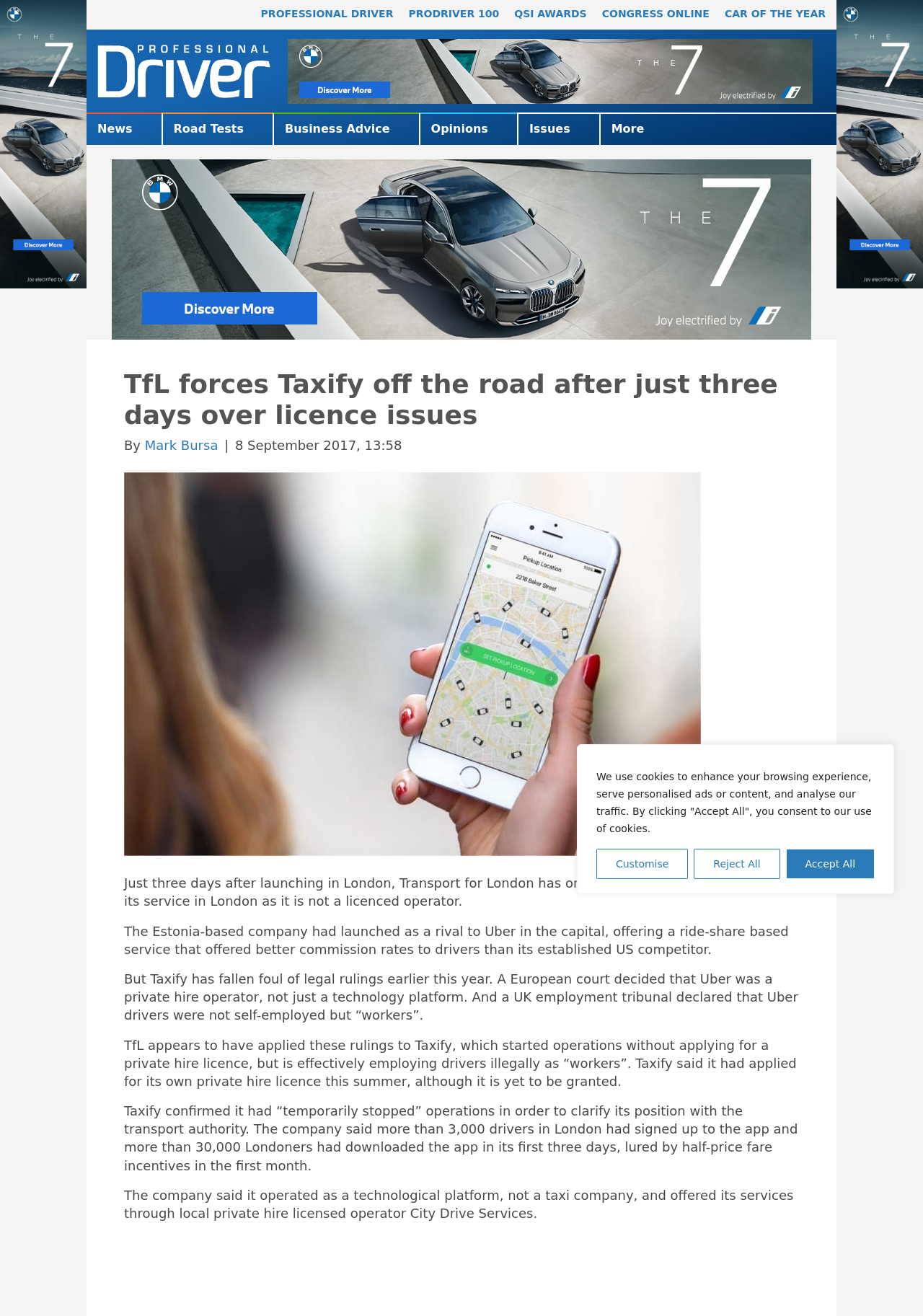Describe every aspect of the webpage comprehensively.

The webpage is about a news article from Professional Driver Magazine, with the title "TfL forces Taxify off the road after just three days over licence issues". At the top of the page, there is a cookie consent banner with three buttons: "Customise", "Reject All", and "Accept All". 

Below the banner, there are two BMW advertisements, one on the left and one on the right, both with the same image. Above the main content, there is a top menu with links to "PROFESSIONAL DRIVER", "PRODRIVER 100", "QSI AWARDS", "CONGRESS ONLINE", and "CAR OF THE YEAR". 

On the left side, there is a Prodriver logo and a BMW advertisement with a larger image. Below the logo, there is a menu with links to "News", "Road Tests", "Business Advice", "Opinions", "Issues", and "More". 

The main content of the page is the news article, which has a heading and a brief summary at the top. The article is divided into several paragraphs, describing how Transport for London has ordered taxi app Taxify to suspend its service in London due to licence issues. The article also mentions that Taxify had launched as a rival to Uber in London, offering better commission rates to drivers, but had fallen foul of legal rulings earlier this year. 

There is an image related to the news article, "Pd Website News Taxify App", placed below the heading. The article continues with more details about Taxify's situation, including its application for a private hire licence and its response to the transport authority's order.